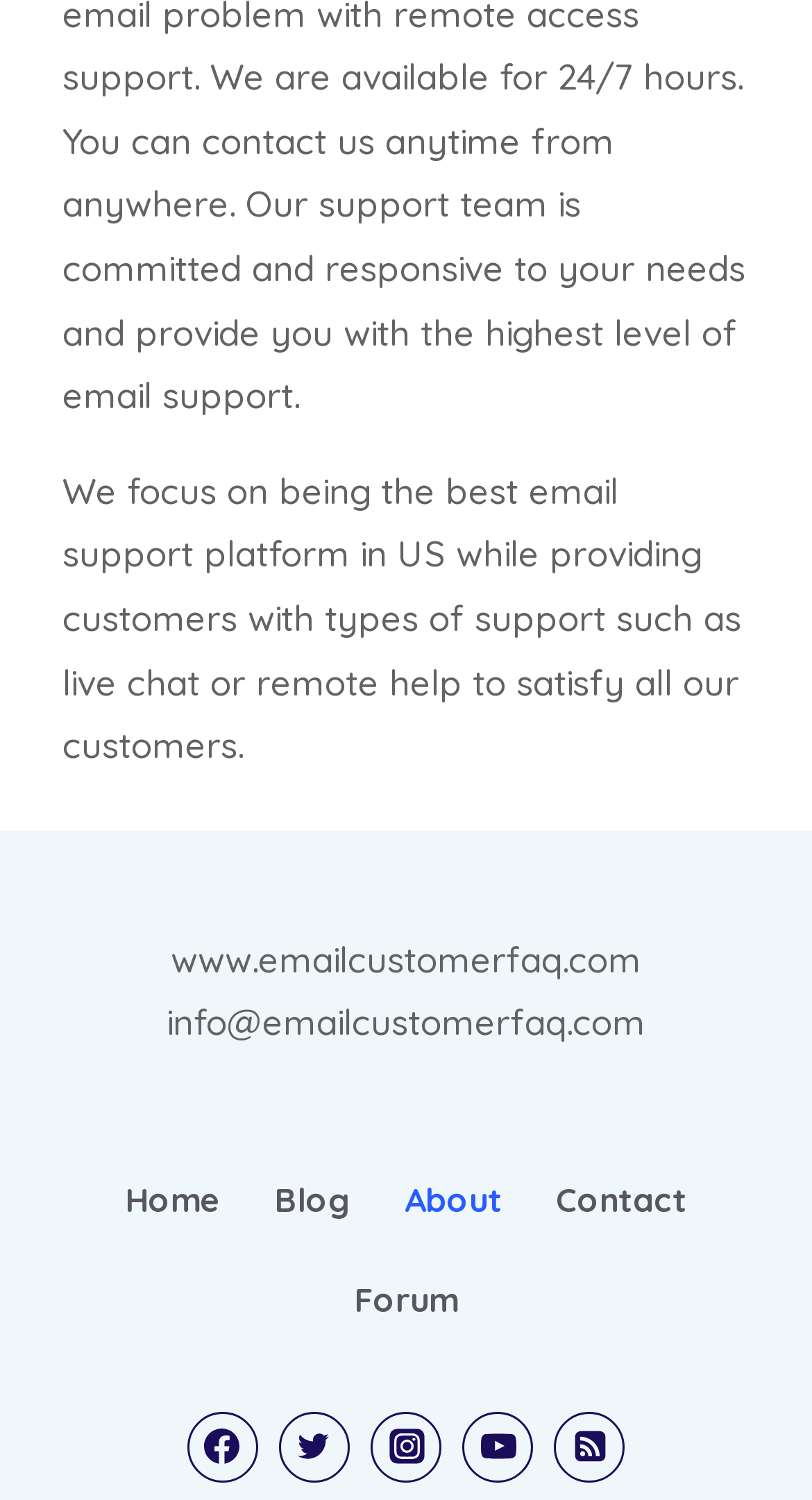Provide your answer in one word or a succinct phrase for the question: 
What is the website's contact email?

info@emailcustomerfaq.com